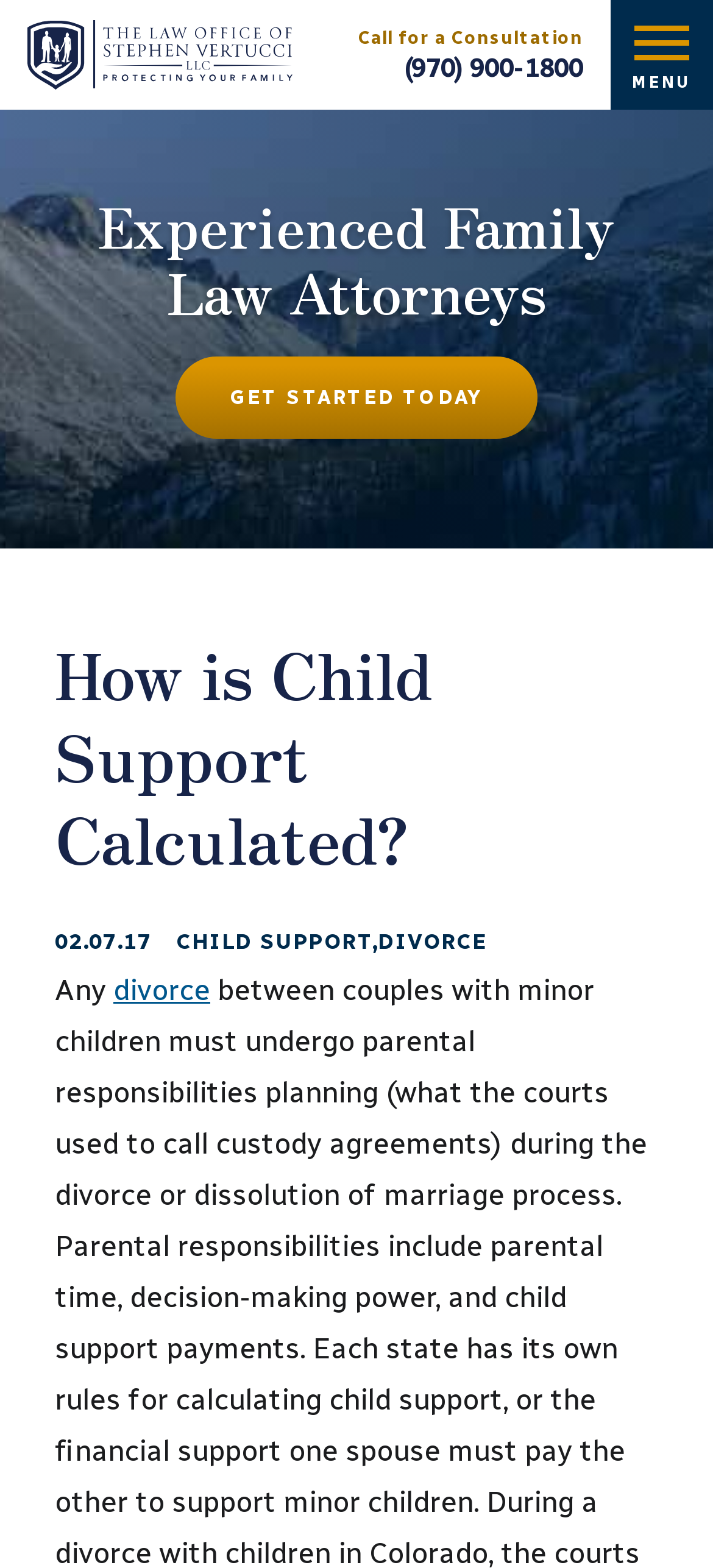What type of lawyers are mentioned?
Analyze the screenshot and provide a detailed answer to the question.

The webpage mentions 'Experienced Family Law Attorneys' in the static text, indicating that the lawyers mentioned are family law attorneys.